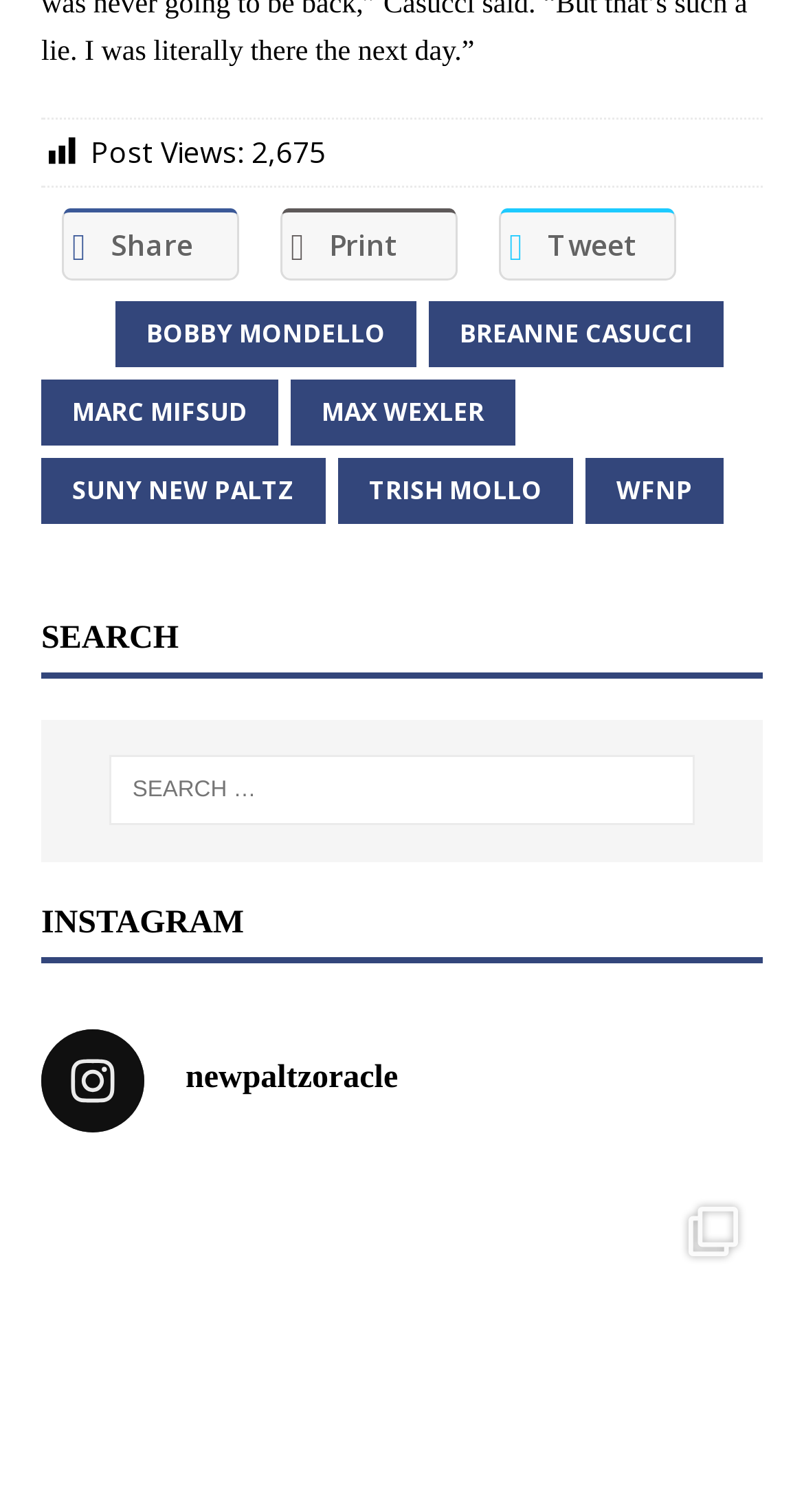Please identify the bounding box coordinates of the clickable region that I should interact with to perform the following instruction: "Search for something". The coordinates should be expressed as four float numbers between 0 and 1, i.e., [left, top, right, bottom].

[0.137, 0.5, 0.863, 0.546]